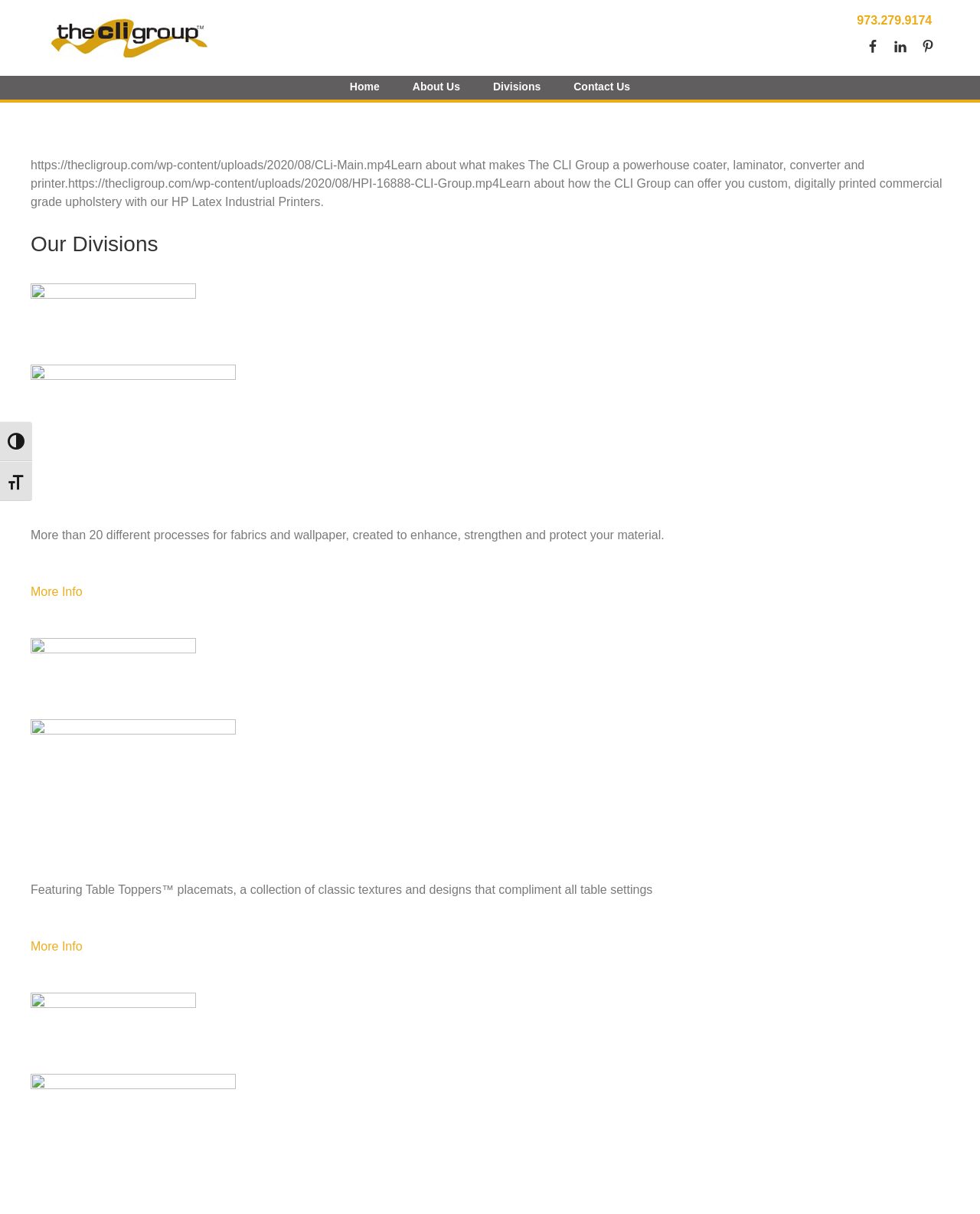Please indicate the bounding box coordinates for the clickable area to complete the following task: "Visit Facebook page". The coordinates should be specified as four float numbers between 0 and 1, i.e., [left, top, right, bottom].

[0.877, 0.027, 0.905, 0.05]